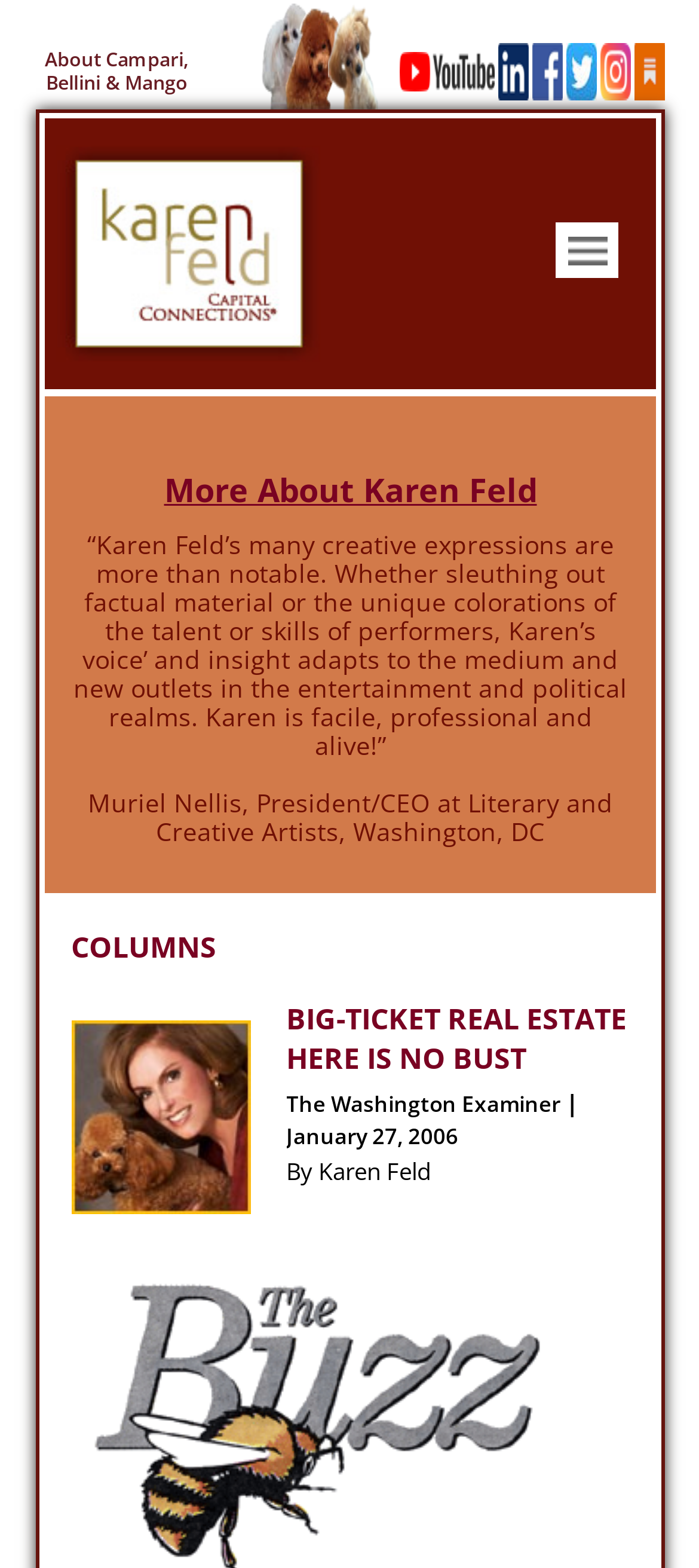Determine the bounding box coordinates of the section to be clicked to follow the instruction: "Visit About Campari, Bellini & Mango page". The coordinates should be given as four float numbers between 0 and 1, formatted as [left, top, right, bottom].

[0.029, 0.03, 0.305, 0.06]